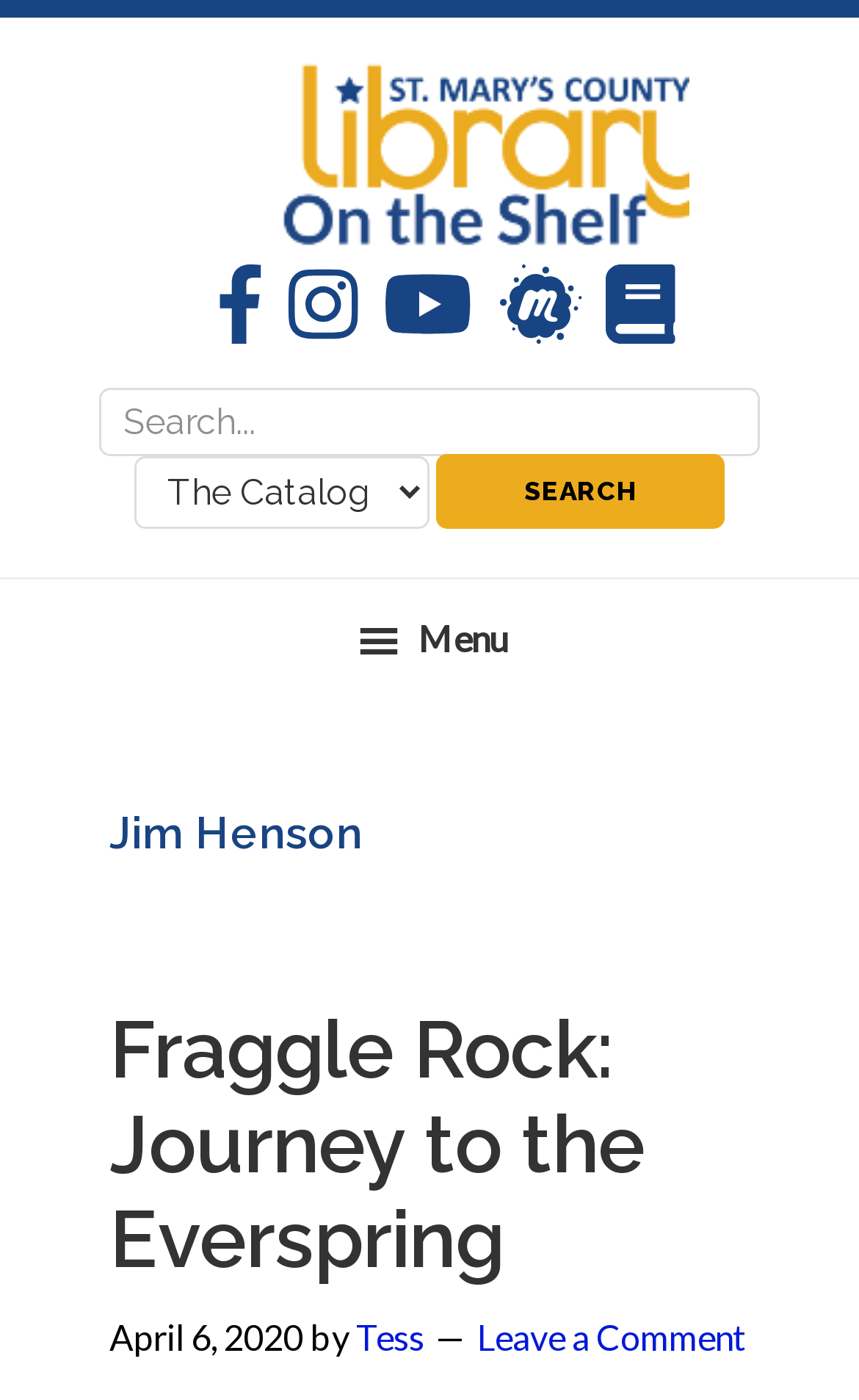Provide a comprehensive description of the webpage.

The webpage is about Jim Henson, and it has a navigation section at the top with three "Skip to" links, allowing users to jump to primary navigation, main content, or primary sidebar. 

Below the navigation section, there are several social media links, including Facebook, Instagram, Youtube, Meetup, and On the Shelf Blog, aligned horizontally and positioned near the top of the page.

To the right of the social media links, there is a search bar with a label "Search for:" and a text box where users can input their search queries. The search bar also includes a combobox to select the search scope and a "SEARCH" button.

On the left side of the page, there is a menu button with a hamburger icon, which can be expanded to reveal more options.

The main content of the page is a blog post titled "Fraggle Rock: Journey to the Everspring" by Tess, posted on April 6, 2020. The post has a link to the article and a "Leave a Comment" link at the bottom.